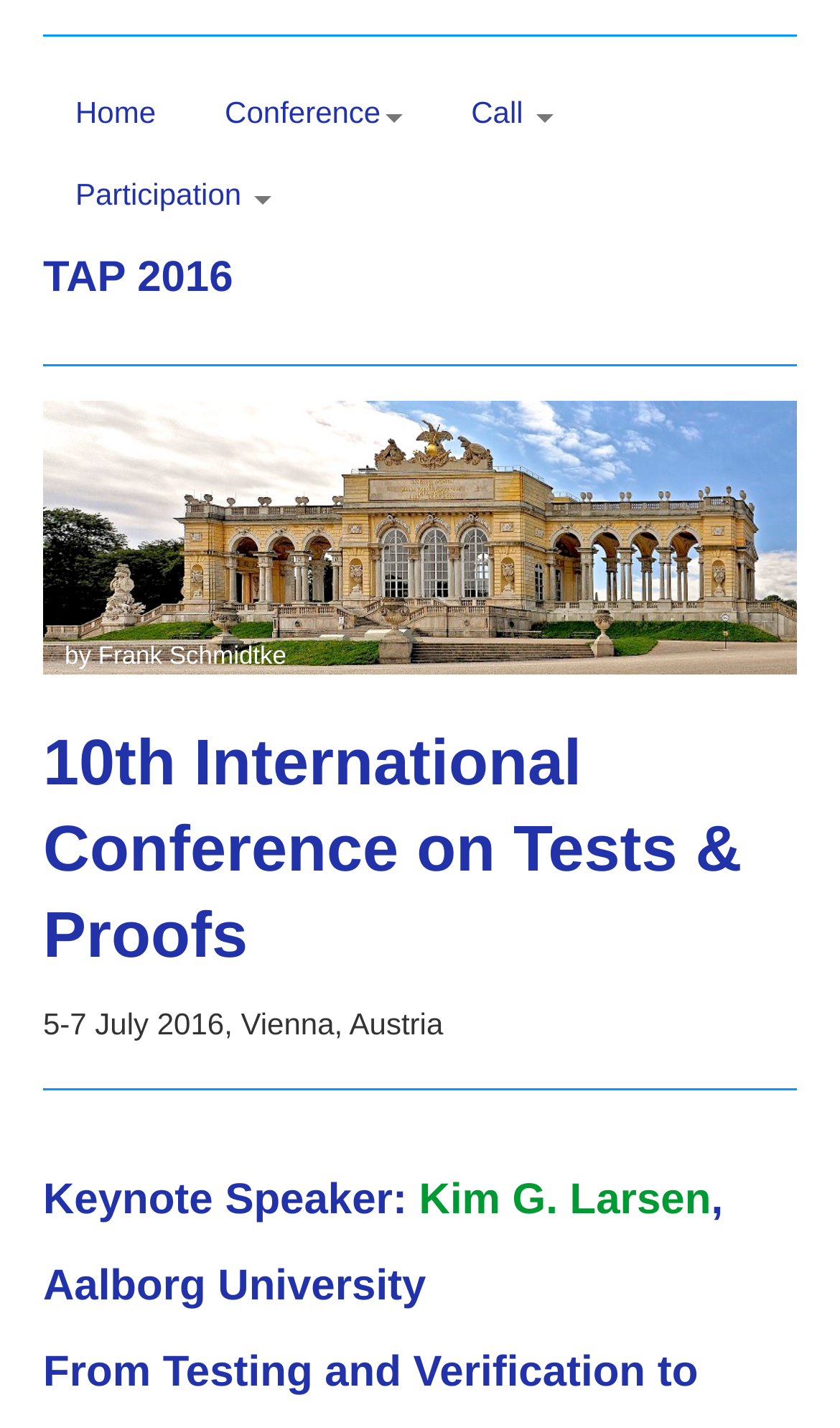Identify the bounding box for the described UI element: "Conference".

[0.229, 0.053, 0.517, 0.104]